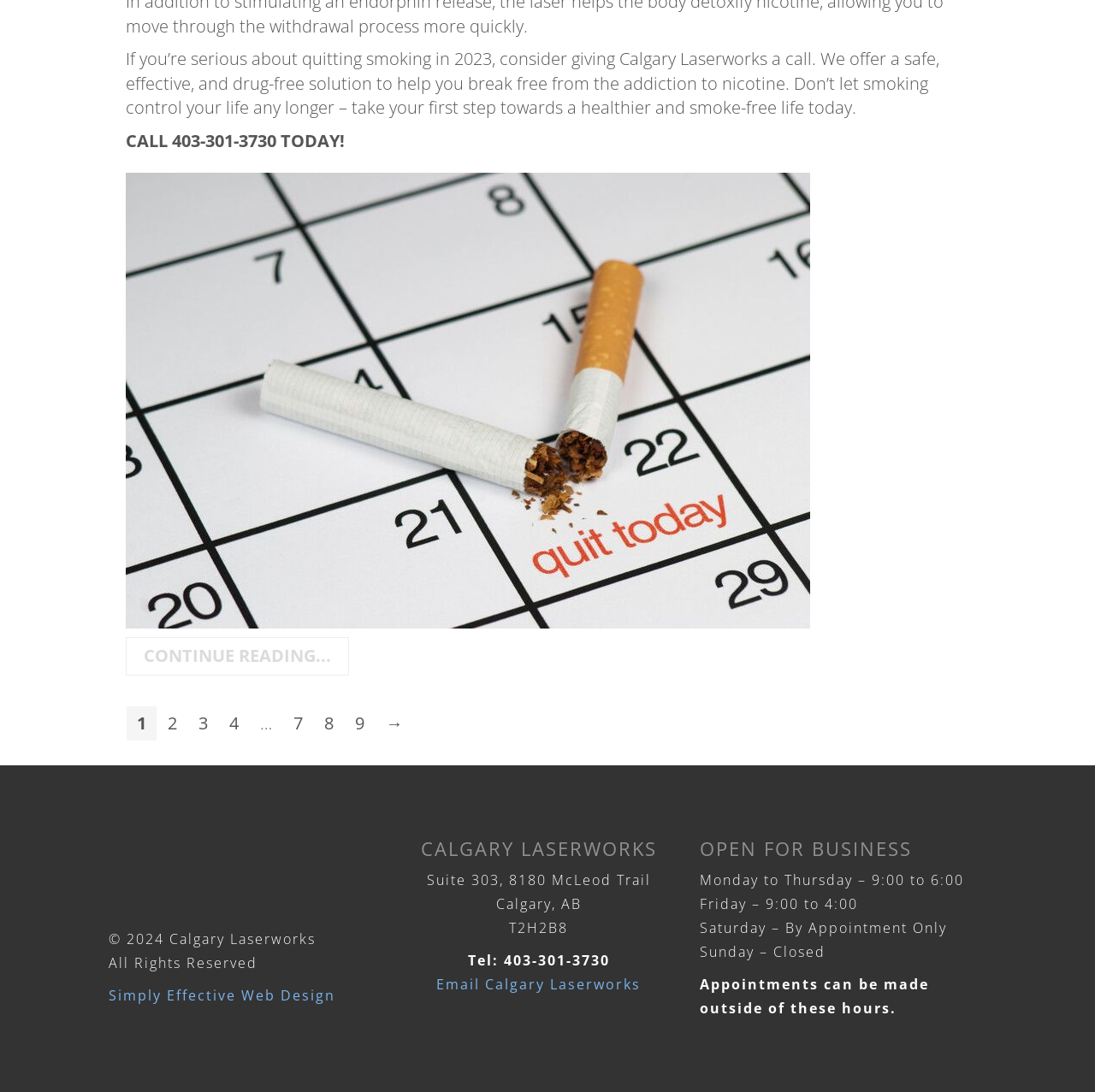Based on the element description "Continue reading...", predict the bounding box coordinates of the UI element.

[0.115, 0.583, 0.319, 0.618]